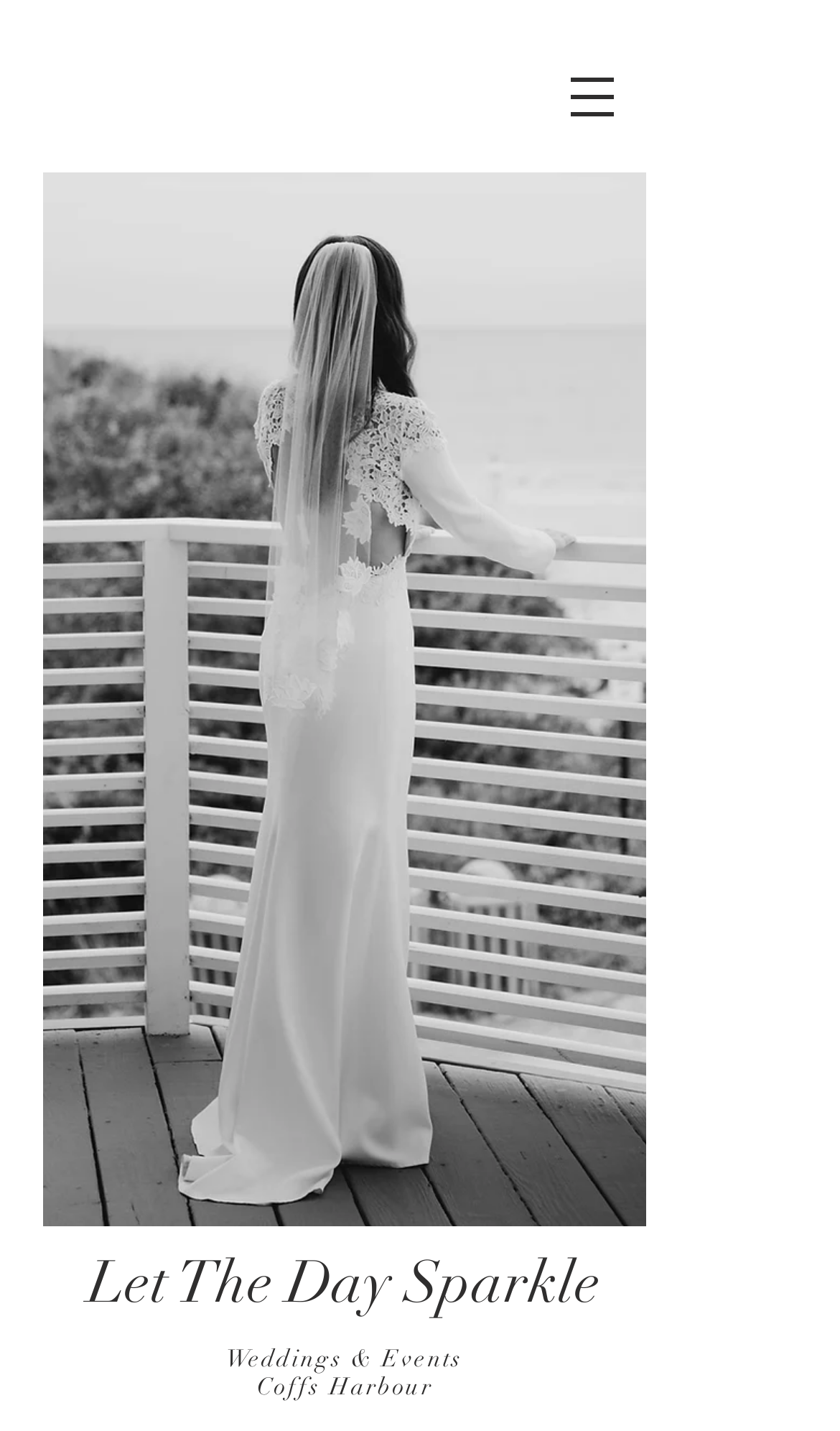What is the name of the wedding planner?
Please give a detailed answer to the question using the information shown in the image.

The name of the wedding planner is 'Let The Day Sparkle' as indicated by the heading at the top of the webpage, which suggests that this is the name of the business or company that provides wedding planning and coordination services.